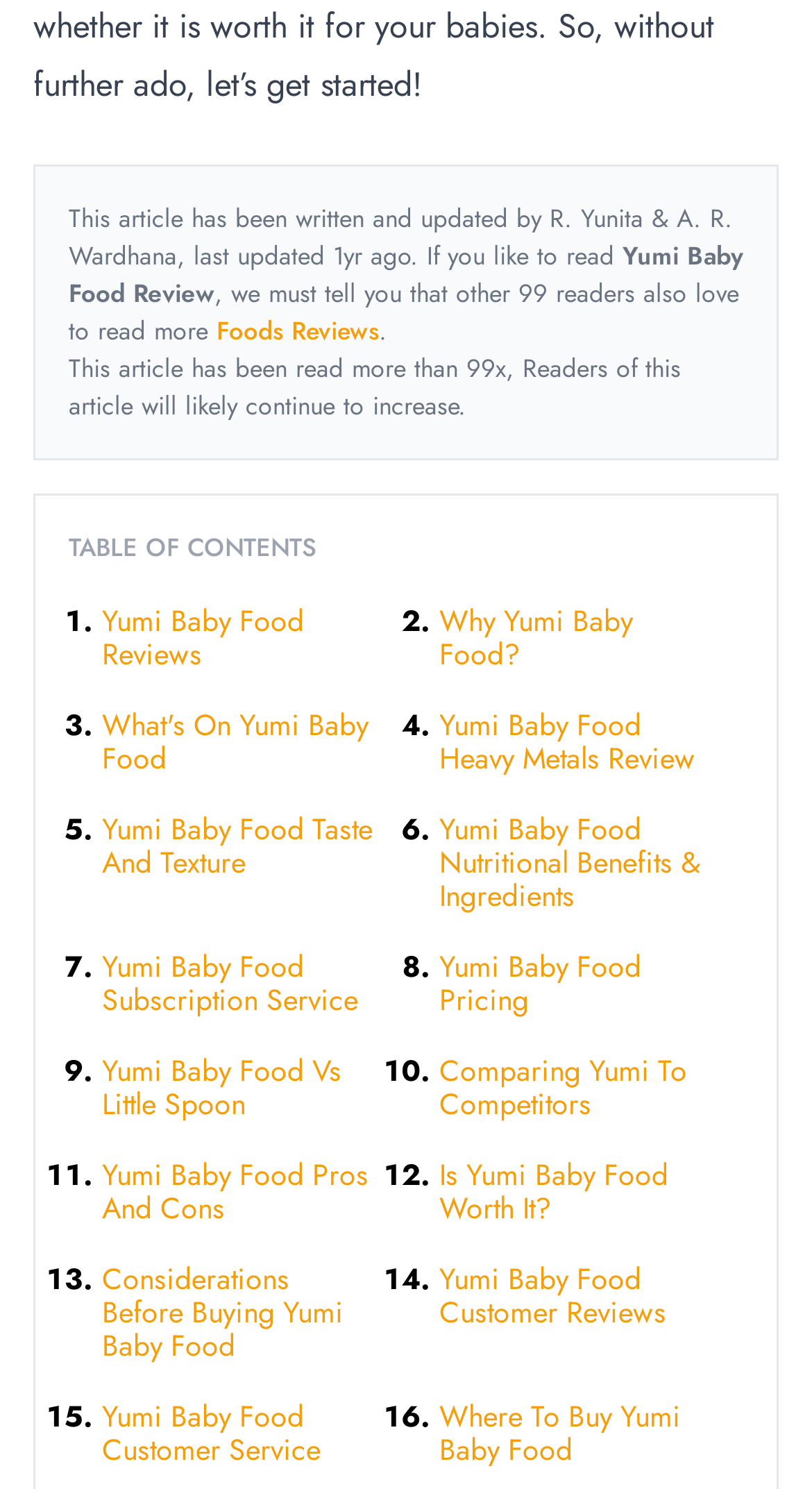Locate the bounding box coordinates of the element to click to perform the following action: 'Go to 'Foods Reviews''. The coordinates should be given as four float values between 0 and 1, in the form of [left, top, right, bottom].

[0.267, 0.21, 0.467, 0.235]